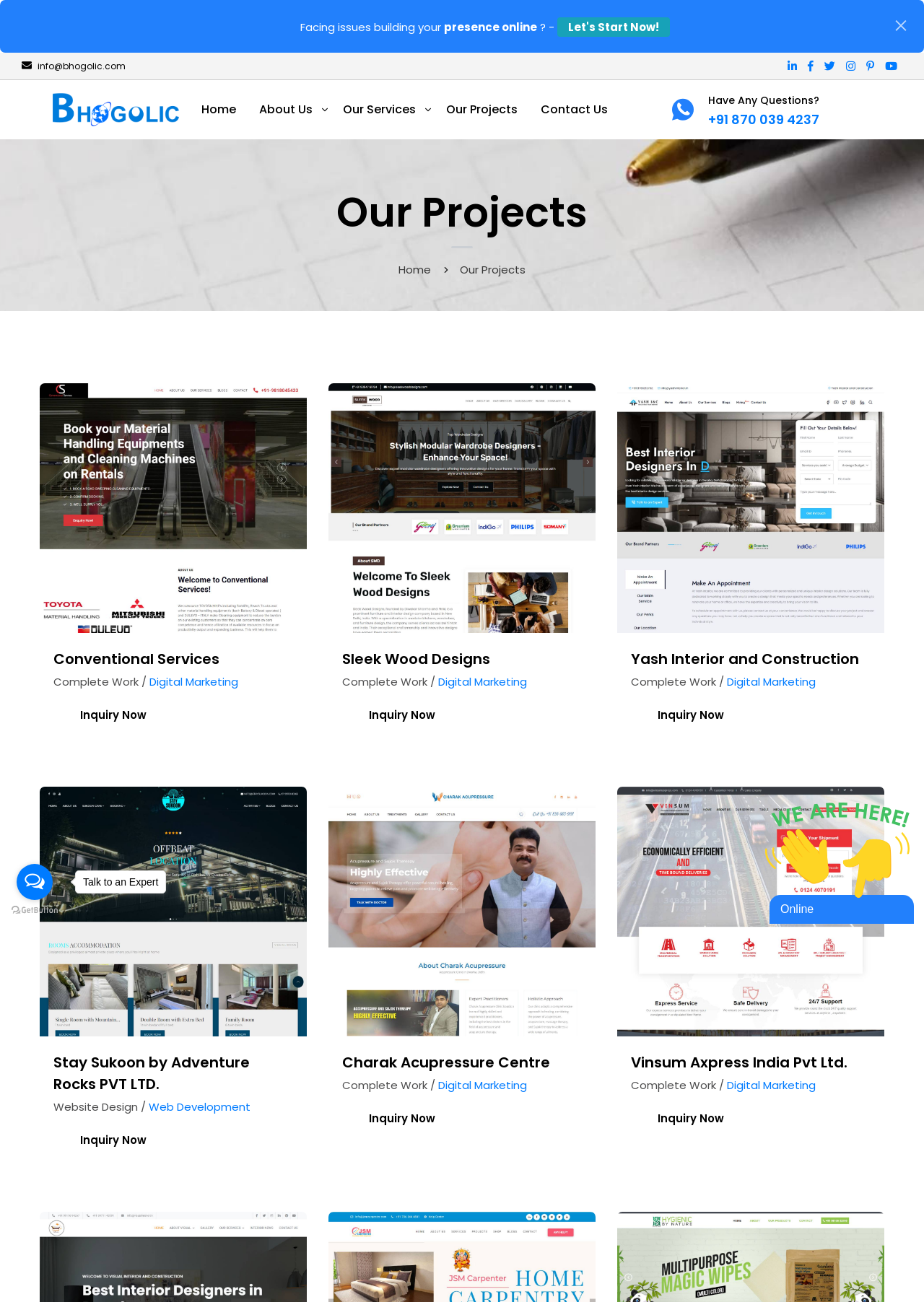What is the position of the 'Home' link in the navigation menu?
Observe the image and answer the question with a one-word or short phrase response.

First